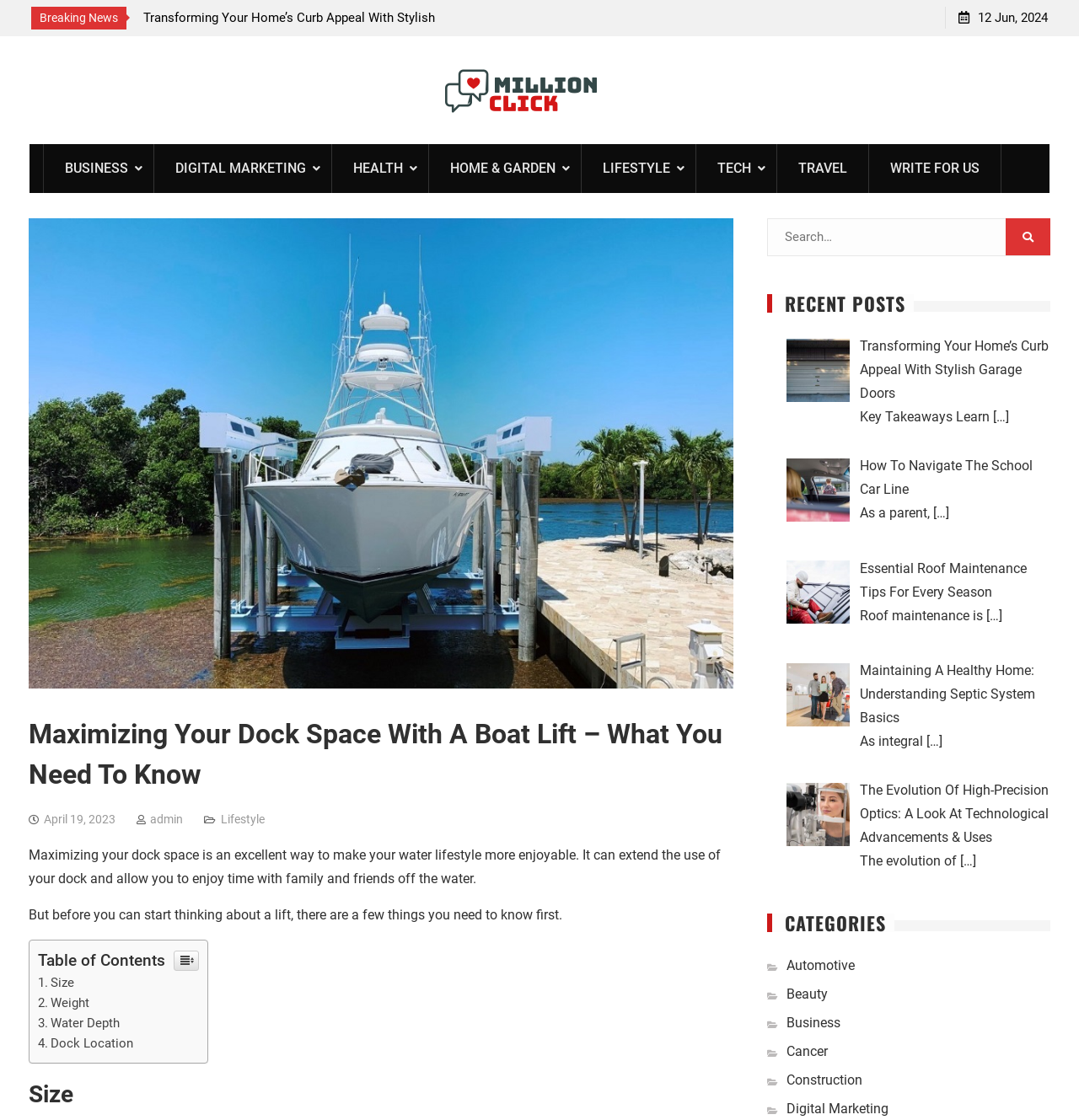Find the bounding box coordinates of the clickable element required to execute the following instruction: "View the 'Stylish Garage Doors Transforming Your Home’s Curb Appeal With Stylish Garage Doors' post". Provide the coordinates as four float numbers between 0 and 1, i.e., [left, top, right, bottom].

[0.797, 0.302, 0.972, 0.358]